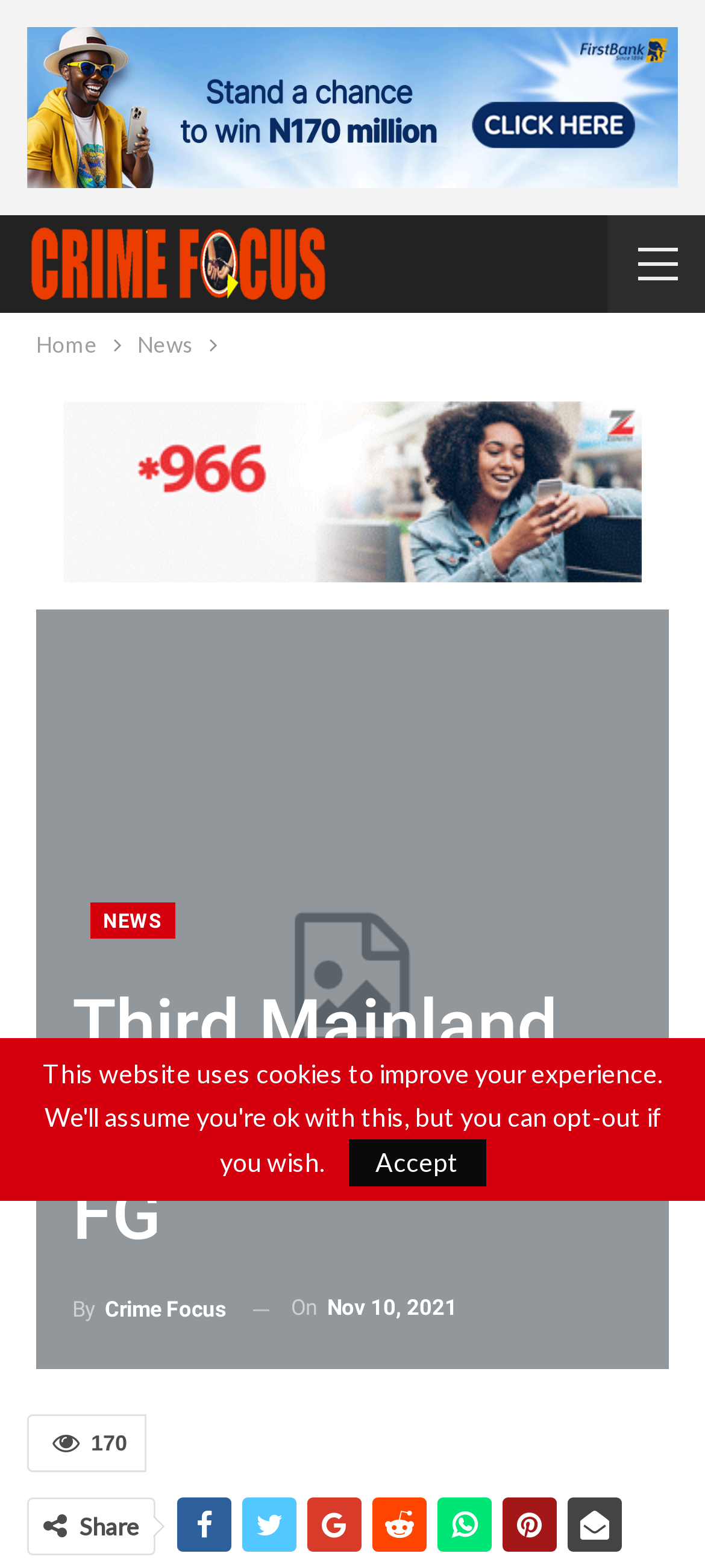Please locate and generate the primary heading on this webpage.

Third Mainland Bridge Is Safe — FG